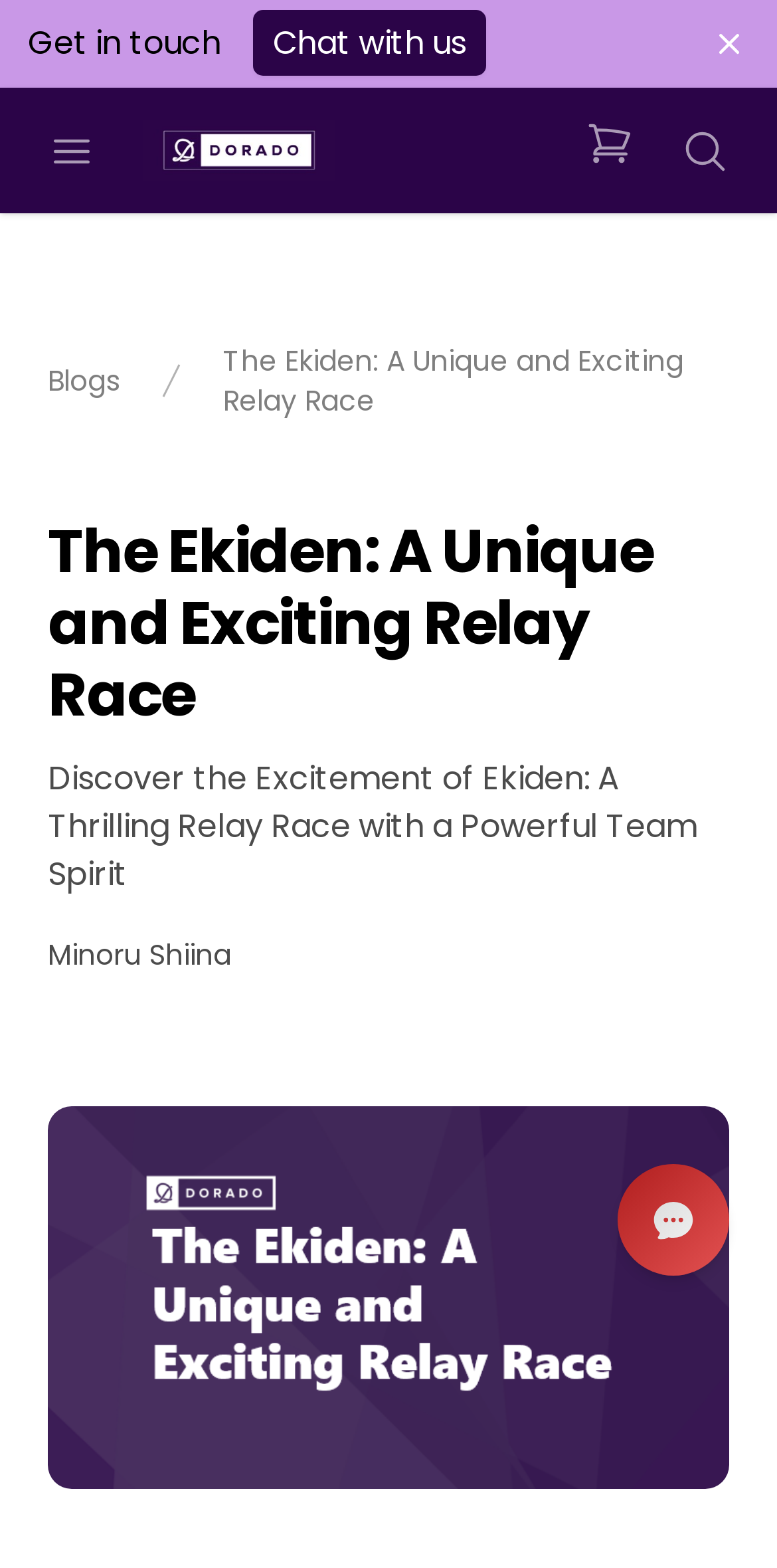What is the name of the company in the footer? Examine the screenshot and reply using just one word or a brief phrase.

Dorado LLC